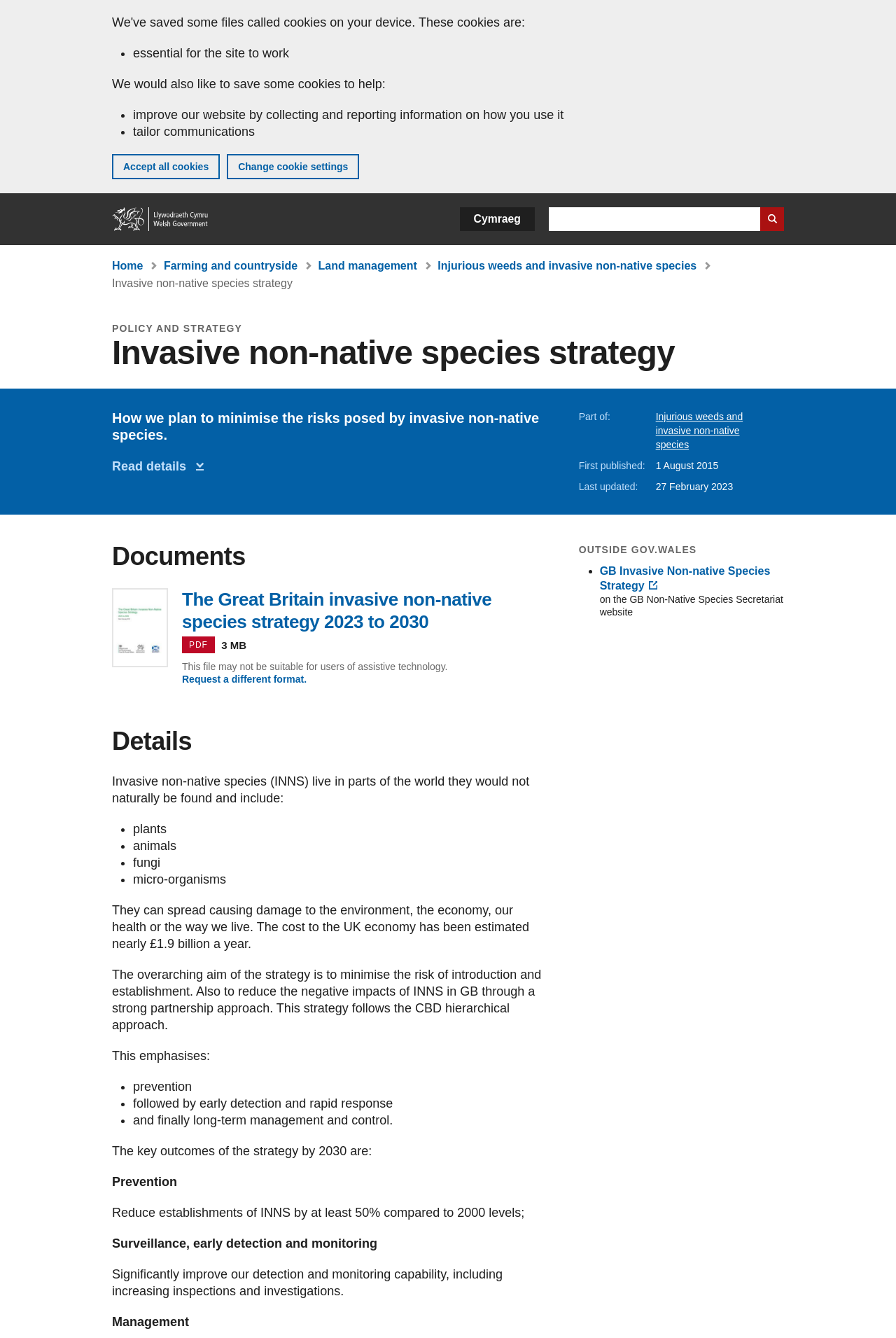What is the alternative format request button for?
Please provide a full and detailed response to the question.

The alternative format request button is for users to request a different format of the document, as the current format may not be suitable for users of assistive technology.